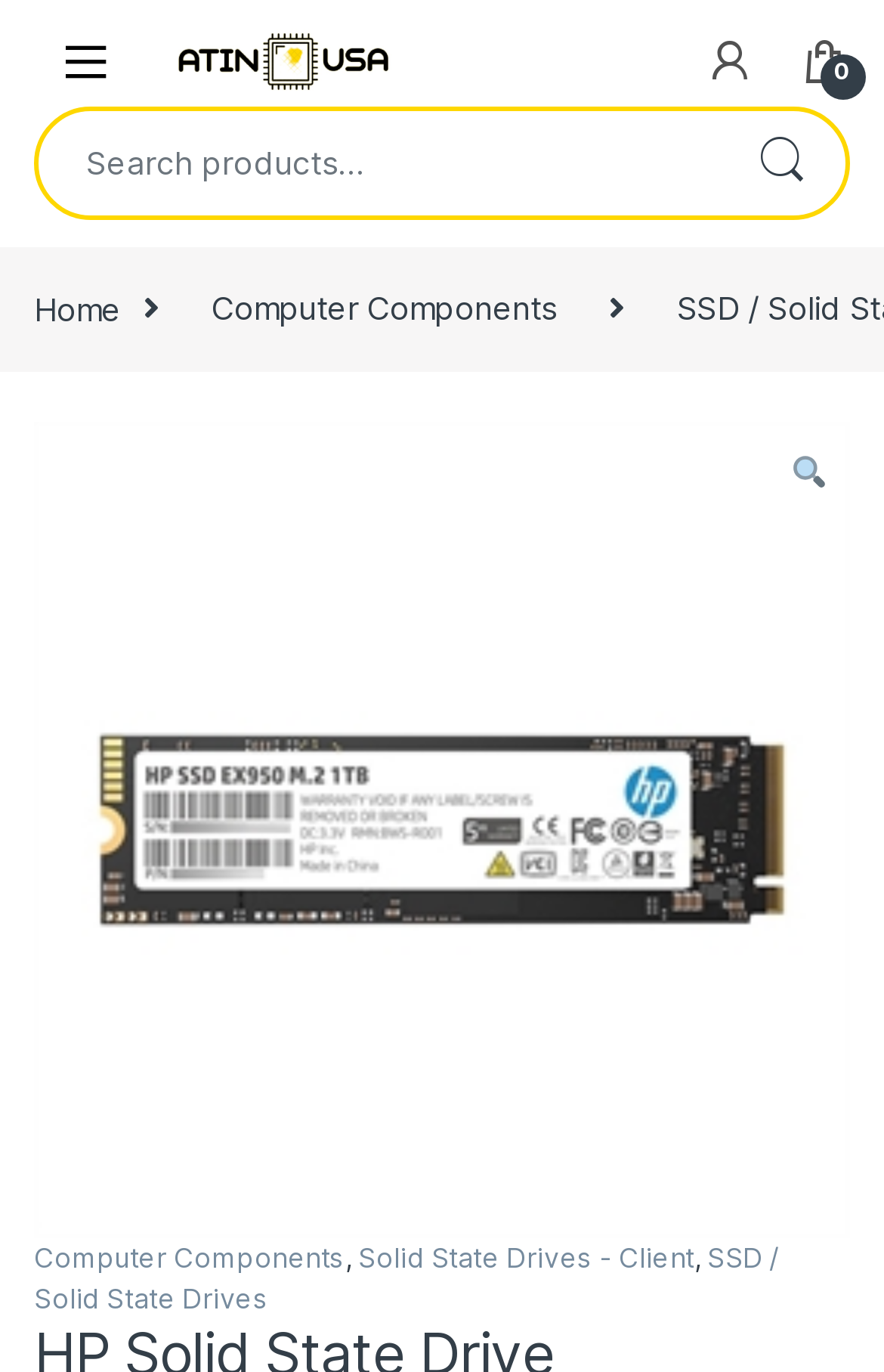Determine the coordinates of the bounding box that should be clicked to complete the instruction: "Click the Home link". The coordinates should be represented by four float numbers between 0 and 1: [left, top, right, bottom].

[0.038, 0.211, 0.137, 0.239]